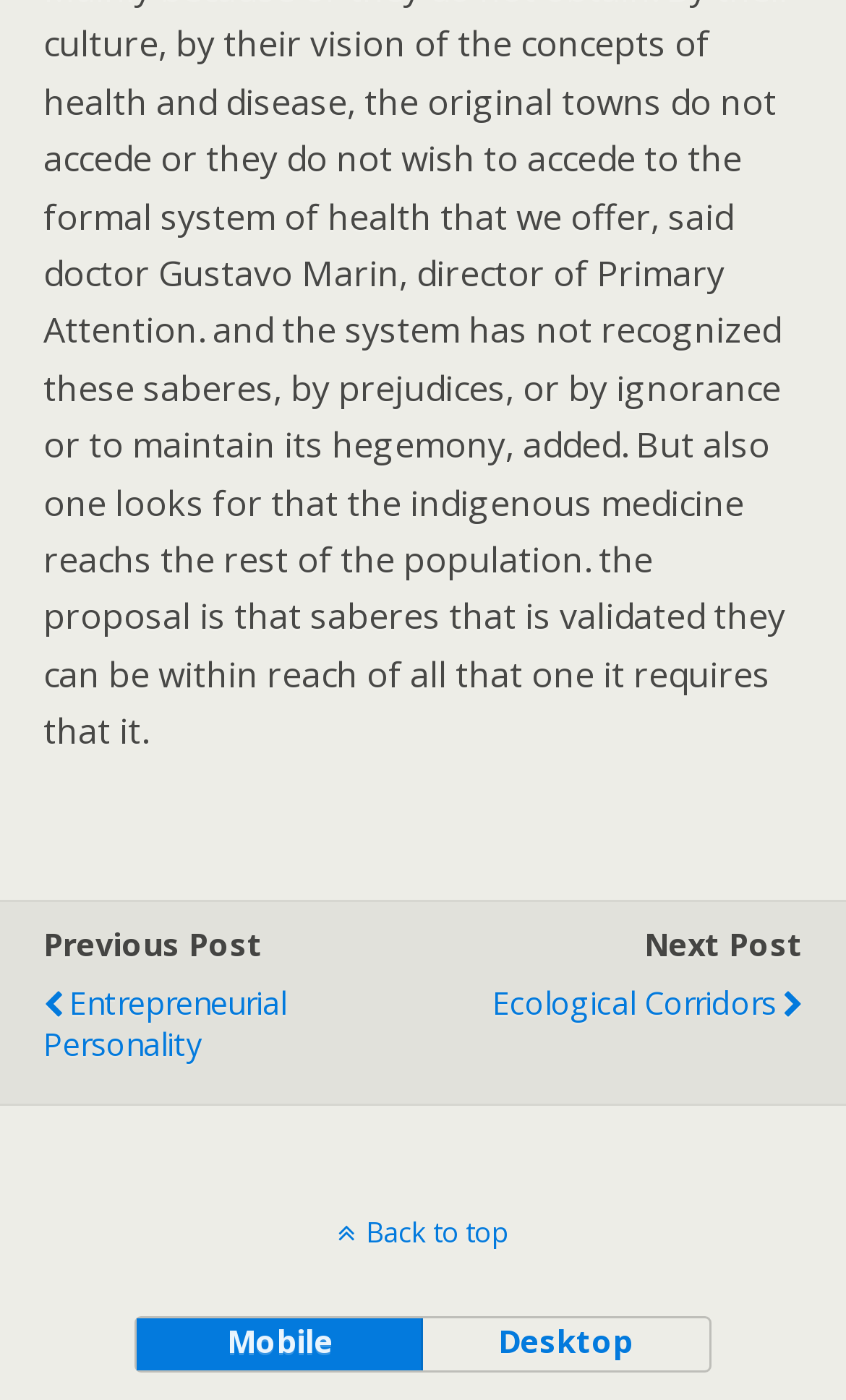Using the details in the image, give a detailed response to the question below:
How many navigation buttons are there?

I counted the number of navigation buttons by looking at the buttons labeled 'Mobile' and 'Desktop' at the bottom of the page.